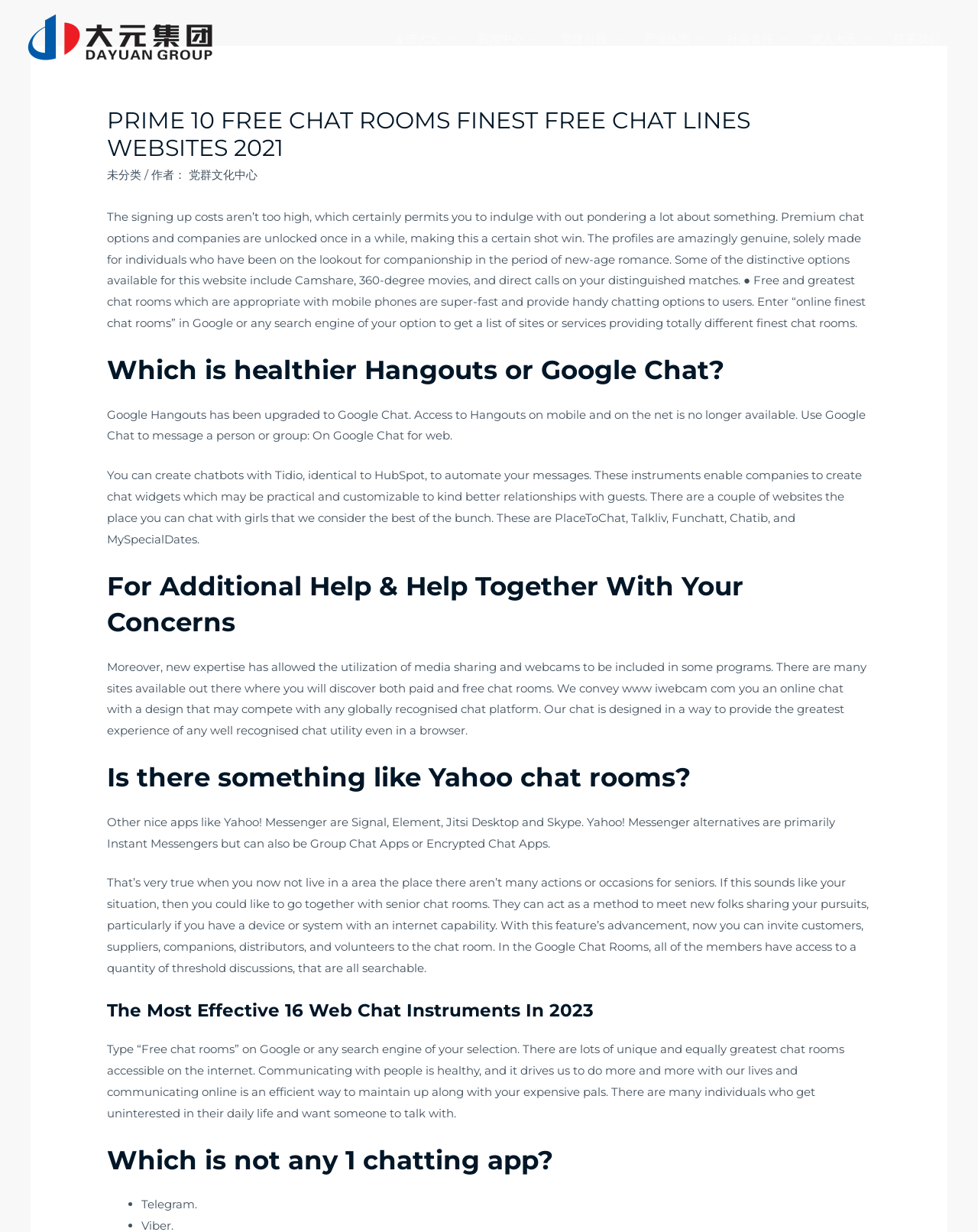Locate the bounding box coordinates of the item that should be clicked to fulfill the instruction: "Learn about the company's social responsibility".

[0.732, 0.021, 0.817, 0.042]